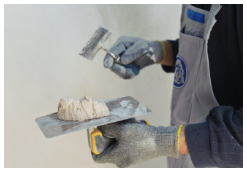Describe all significant details and elements found in the image.

The image showcases a skilled individual engaged in a home remodeling task, carefully applying plaster or joint compound with a trowel. In one hand, they hold a trowel loaded with a smooth, creamy substance, perfect for filling in gaps or smoothing surfaces, while the other hand skillfully operates a roller, likely intended for applying a finish or primer. The person is wearing protective gloves, indicating a focus on safety during this hands-on project. Clad in a gray apron with a logo, they embody professionalism in their craft, which is essential in the home improvement industry. This depiction resonates with E&E Home Improvement’s services, which include various aspects of home remodeling, repairs, and enhancements, illustrating their expertise in delivering quality workmanship.